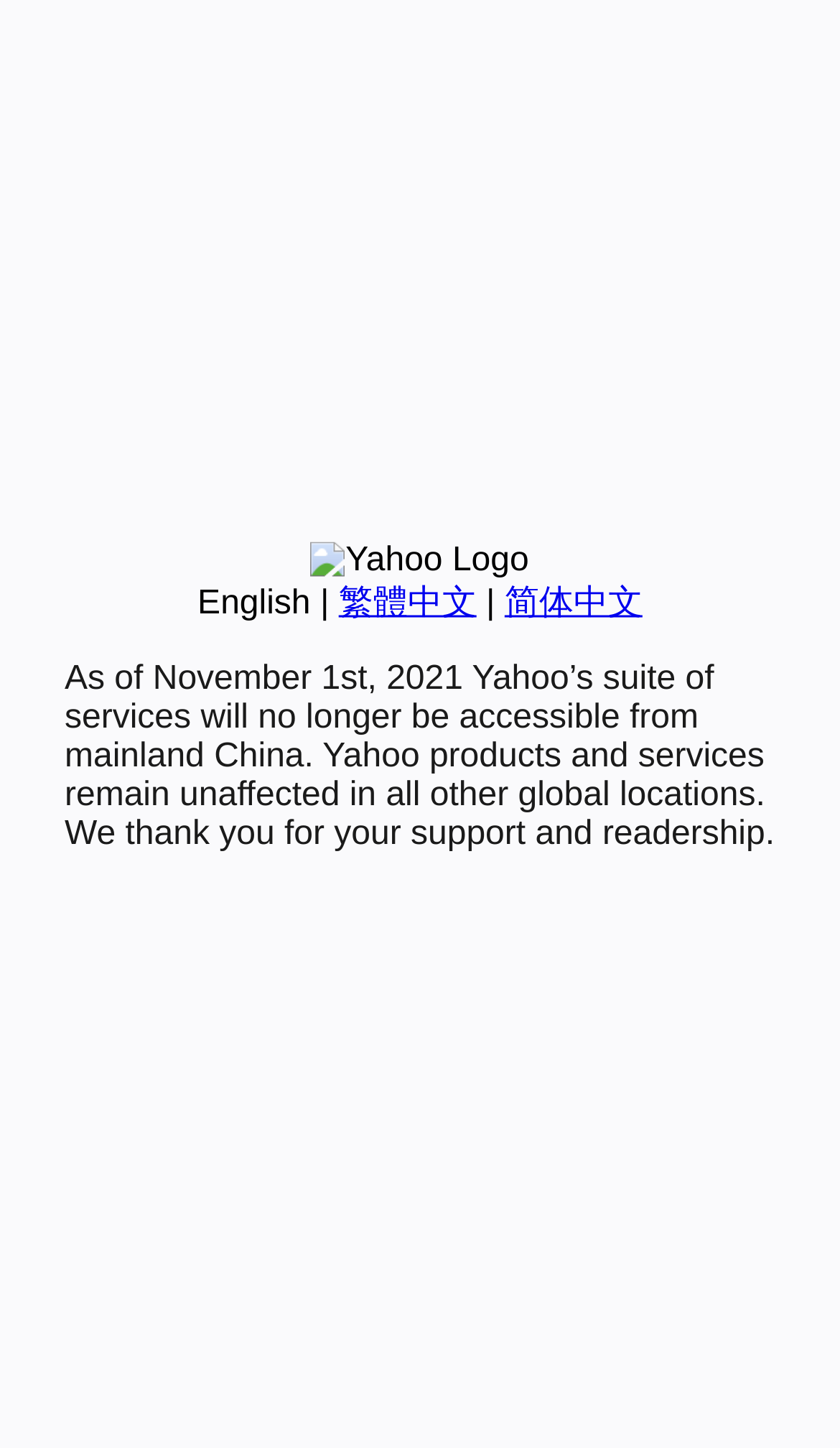Determine the bounding box for the HTML element described here: "简体中文". The coordinates should be given as [left, top, right, bottom] with each number being a float between 0 and 1.

[0.601, 0.404, 0.765, 0.429]